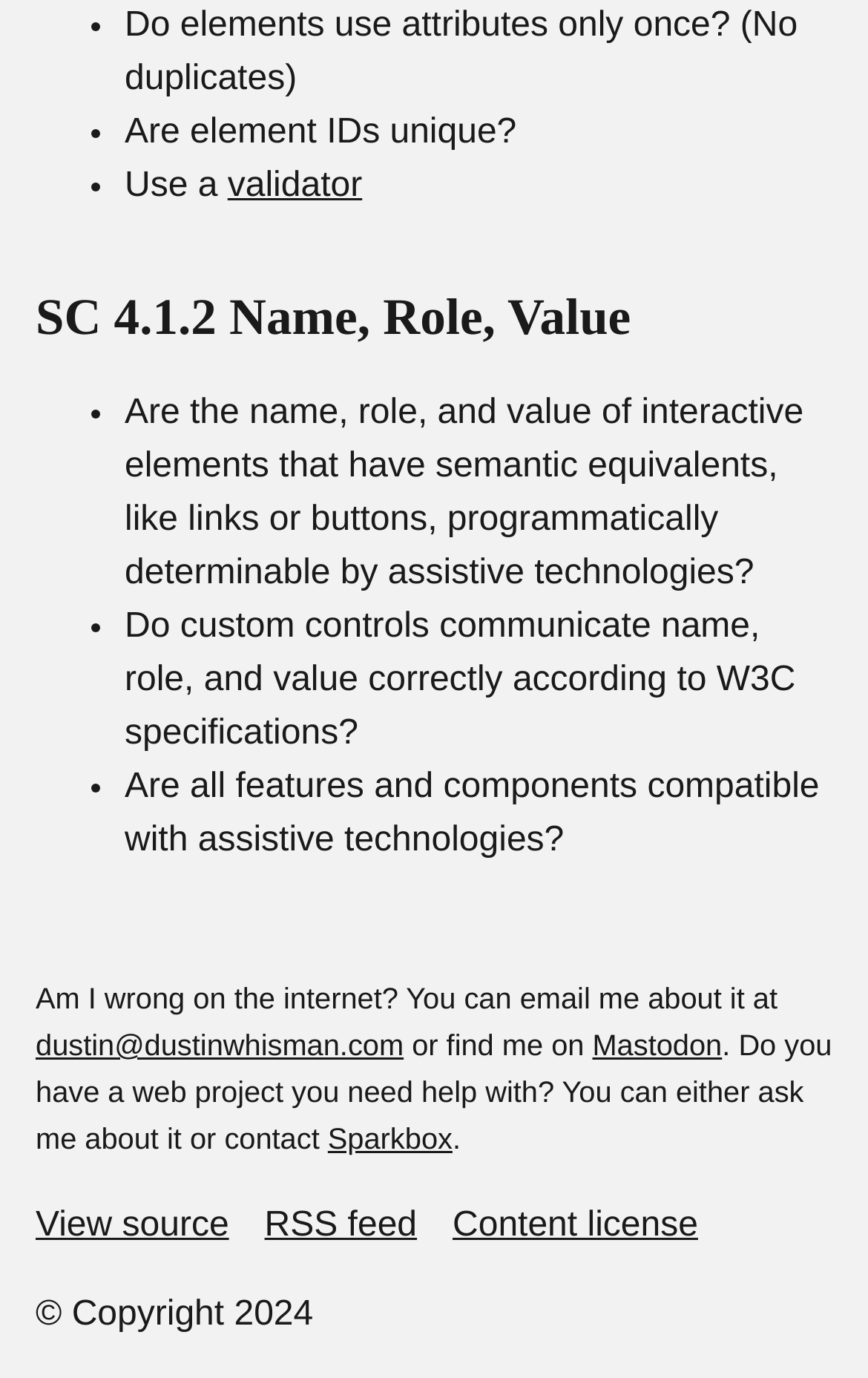Refer to the image and provide an in-depth answer to the question:
What is the purpose of the link 'validator'?

The link 'validator' is likely a tool to validate the accessibility of a webpage, ensuring that it meets certain guidelines and standards for accessibility. This is inferred from the context of the webpage, which is discussing accessibility guidelines and best practices.